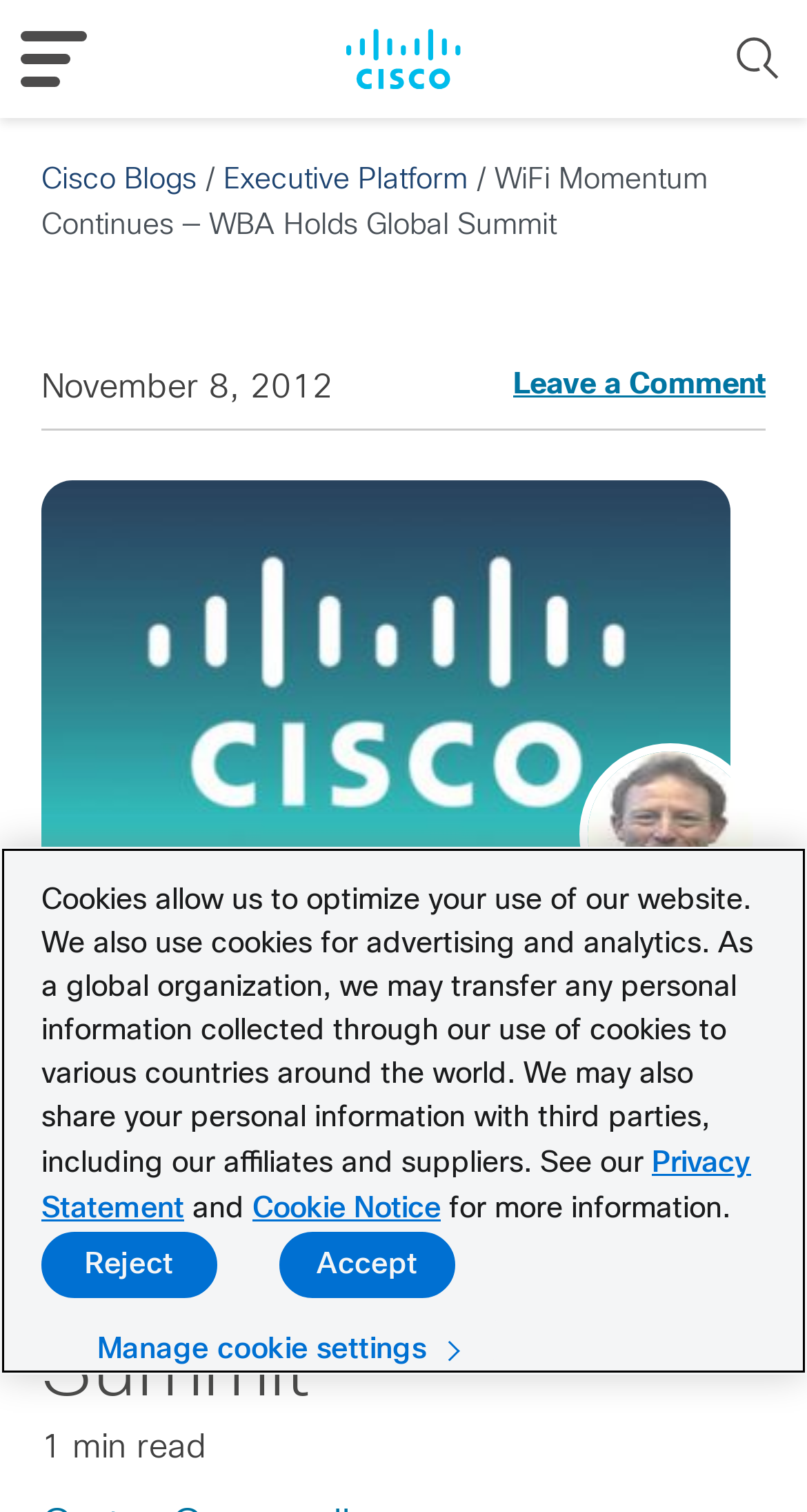Provide the bounding box coordinates of the area you need to click to execute the following instruction: "Open the MENU".

[0.026, 0.021, 0.108, 0.058]